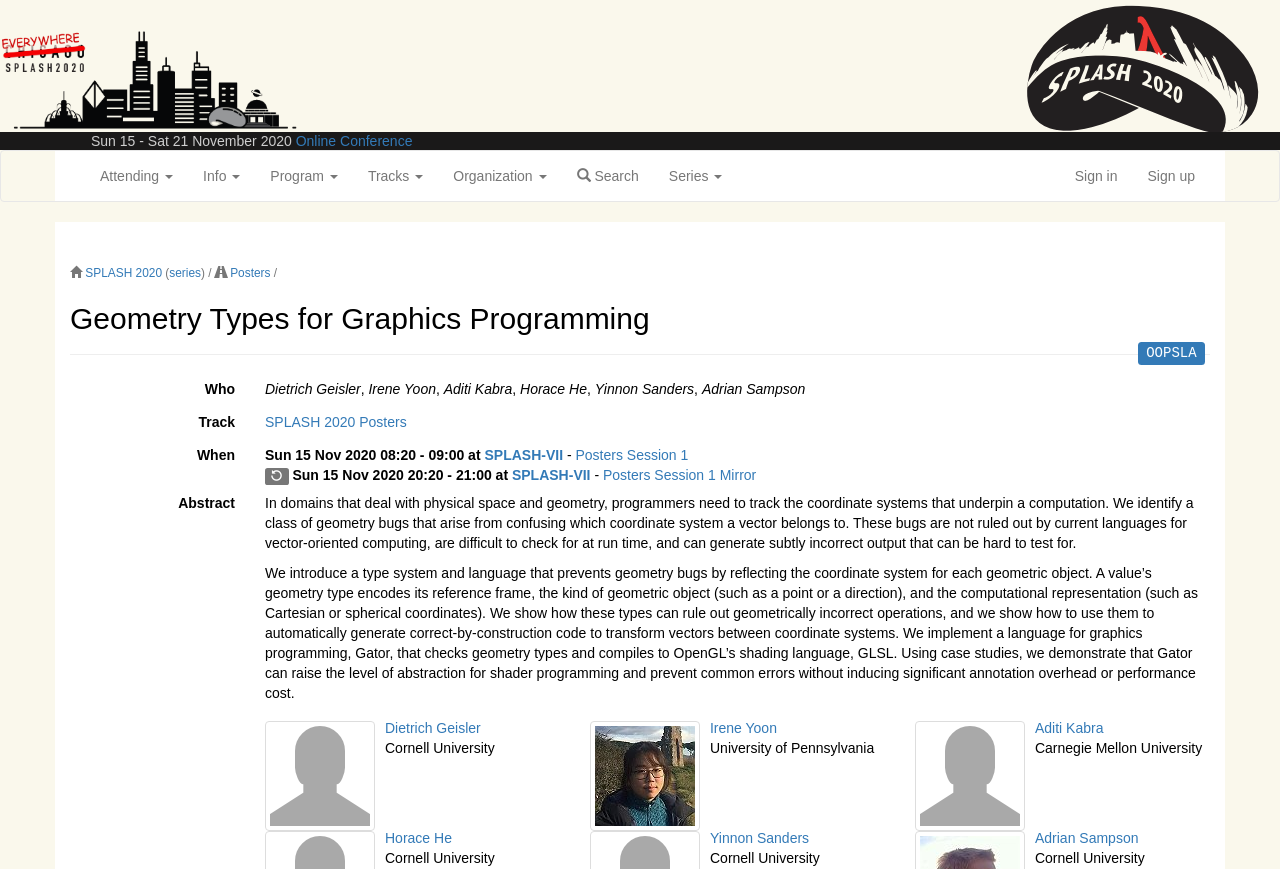Determine the bounding box coordinates (top-left x, top-left y, bottom-right x, bottom-right y) of the UI element described in the following text: Irene YoonUniversity of Pennsylvania

[0.461, 0.83, 0.691, 0.956]